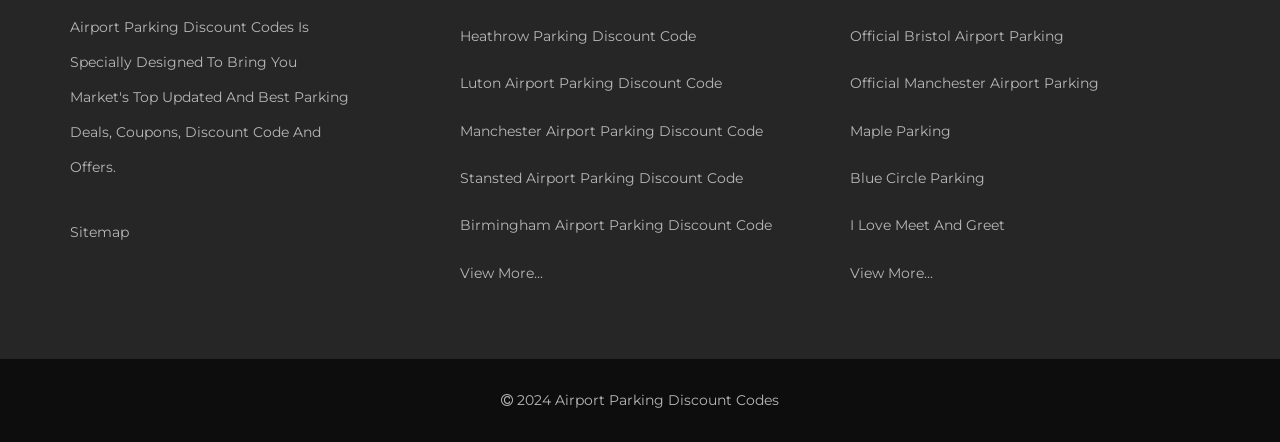Answer with a single word or phrase: 
How many 'View More...' links are there?

2